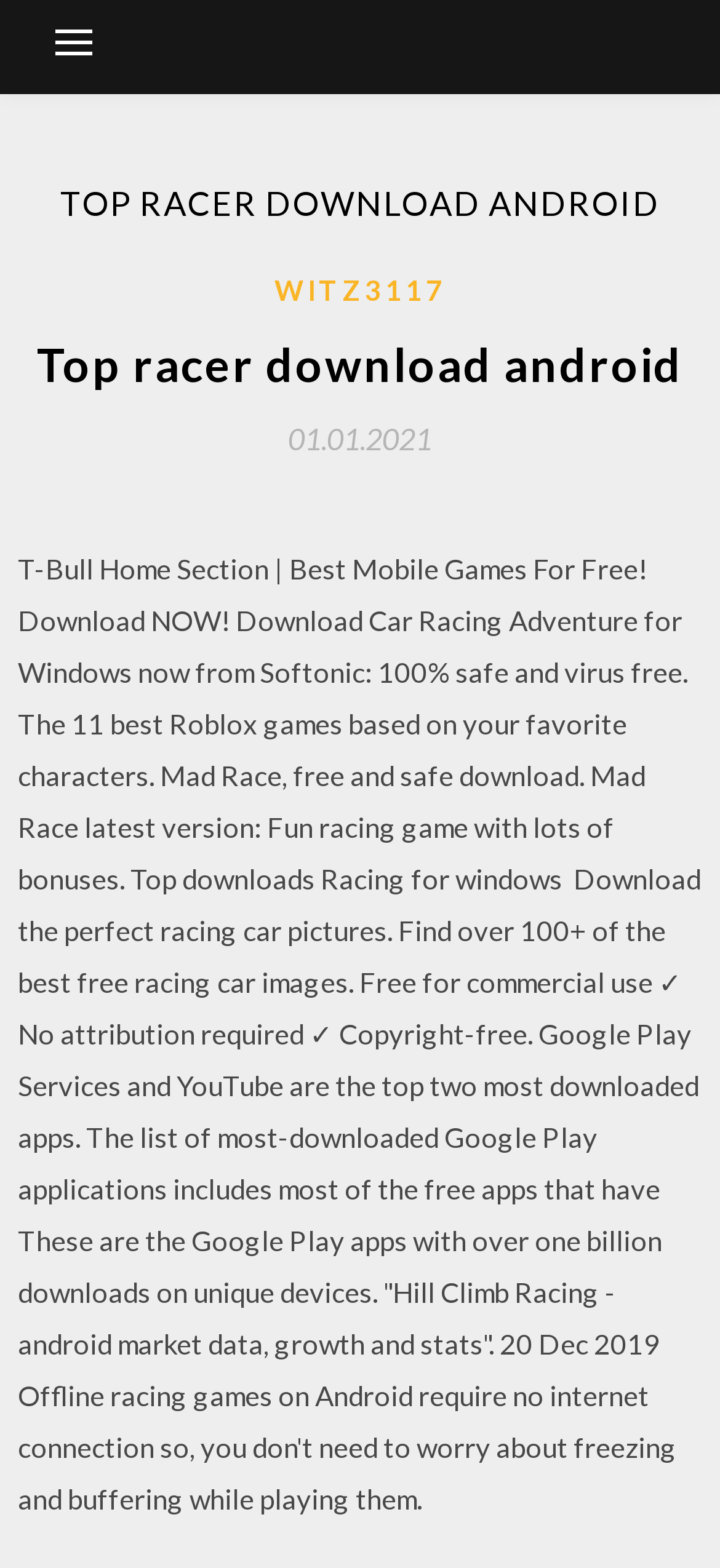Provide the bounding box coordinates of the HTML element described as: "01.01.202101.01.2021". The bounding box coordinates should be four float numbers between 0 and 1, i.e., [left, top, right, bottom].

[0.4, 0.269, 0.6, 0.29]